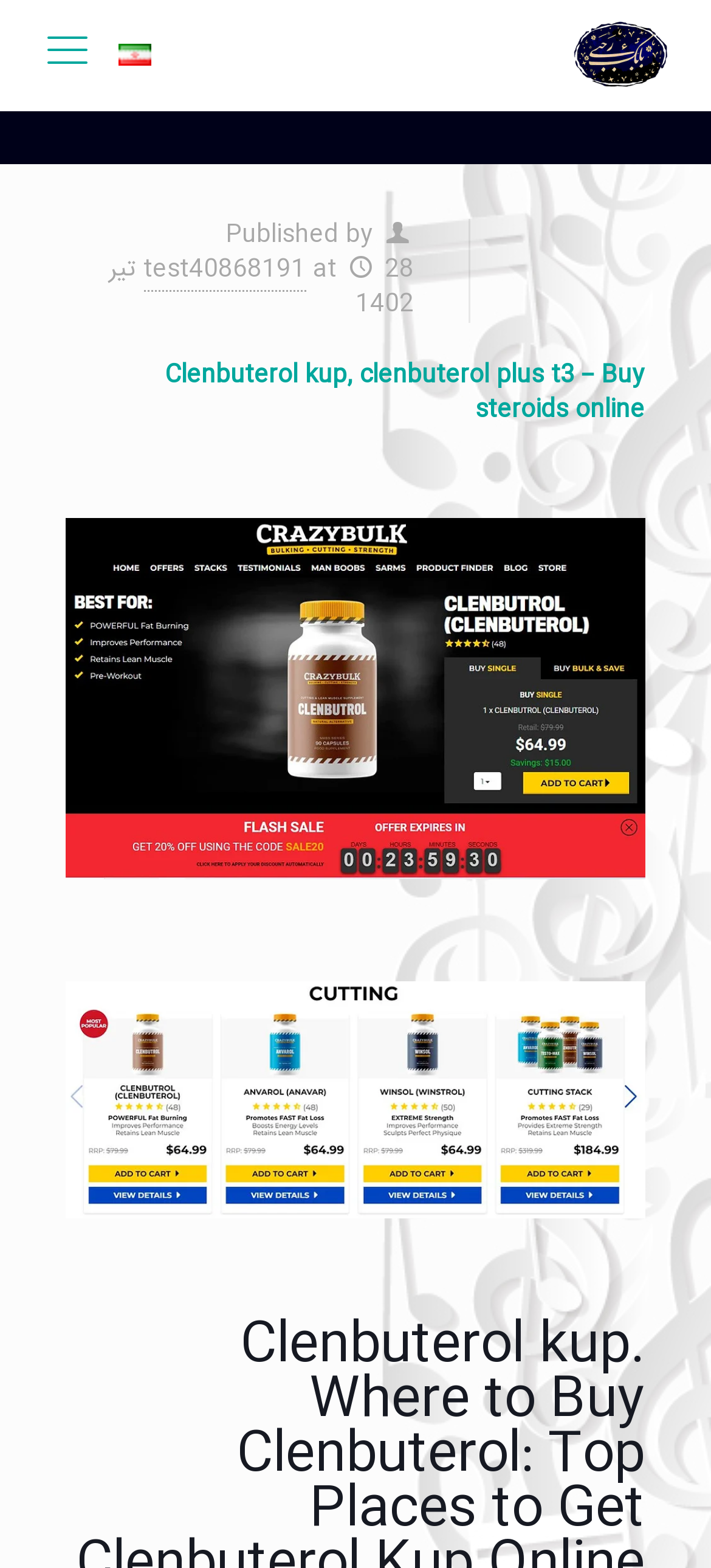Please determine the bounding box coordinates of the element's region to click in order to carry out the following instruction: "open mobile menu". The coordinates should be four float numbers between 0 and 1, i.e., [left, top, right, bottom].

[0.051, 0.015, 0.138, 0.055]